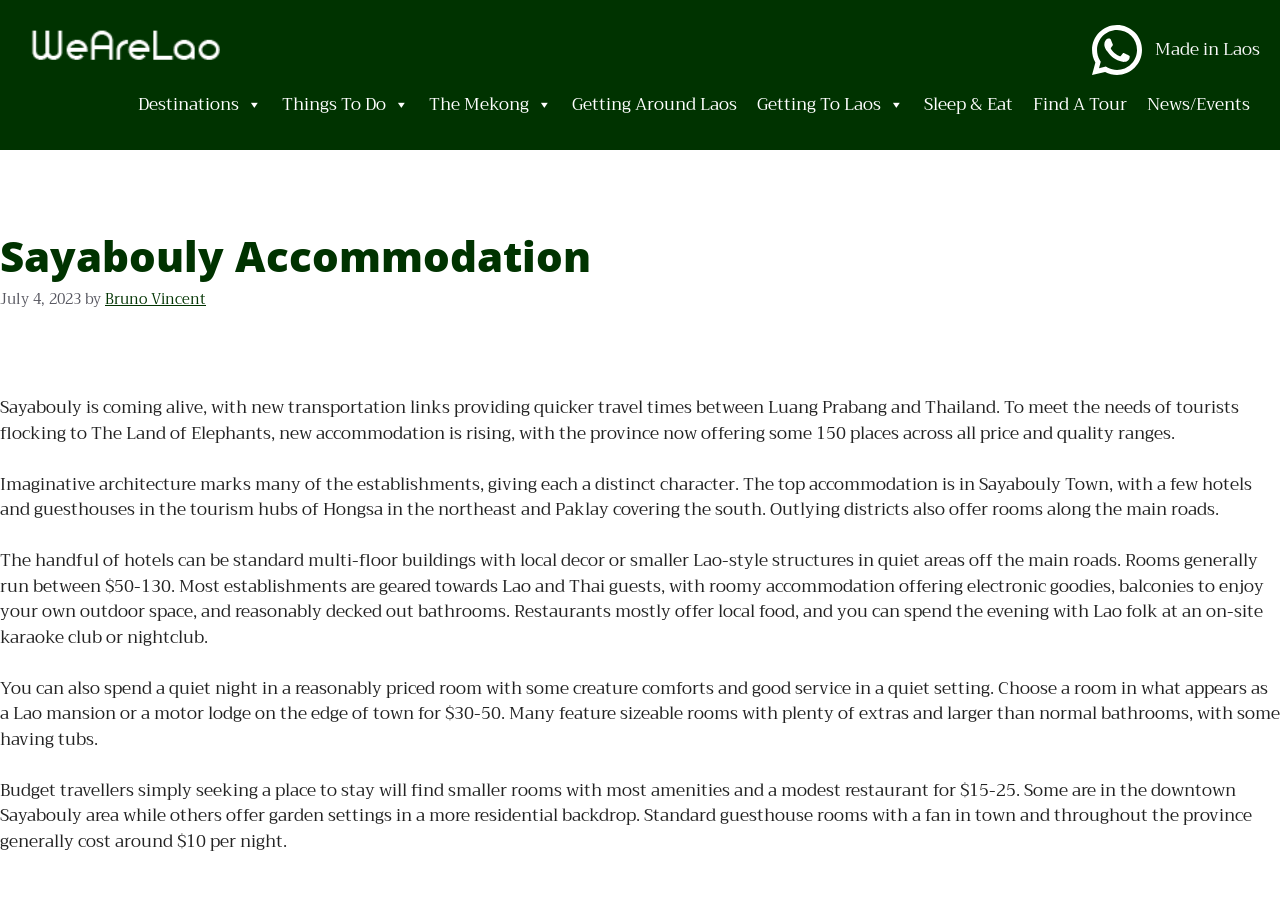Locate the bounding box coordinates of the clickable element to fulfill the following instruction: "Contact us through email". Provide the coordinates as four float numbers between 0 and 1 in the format [left, top, right, bottom].

None